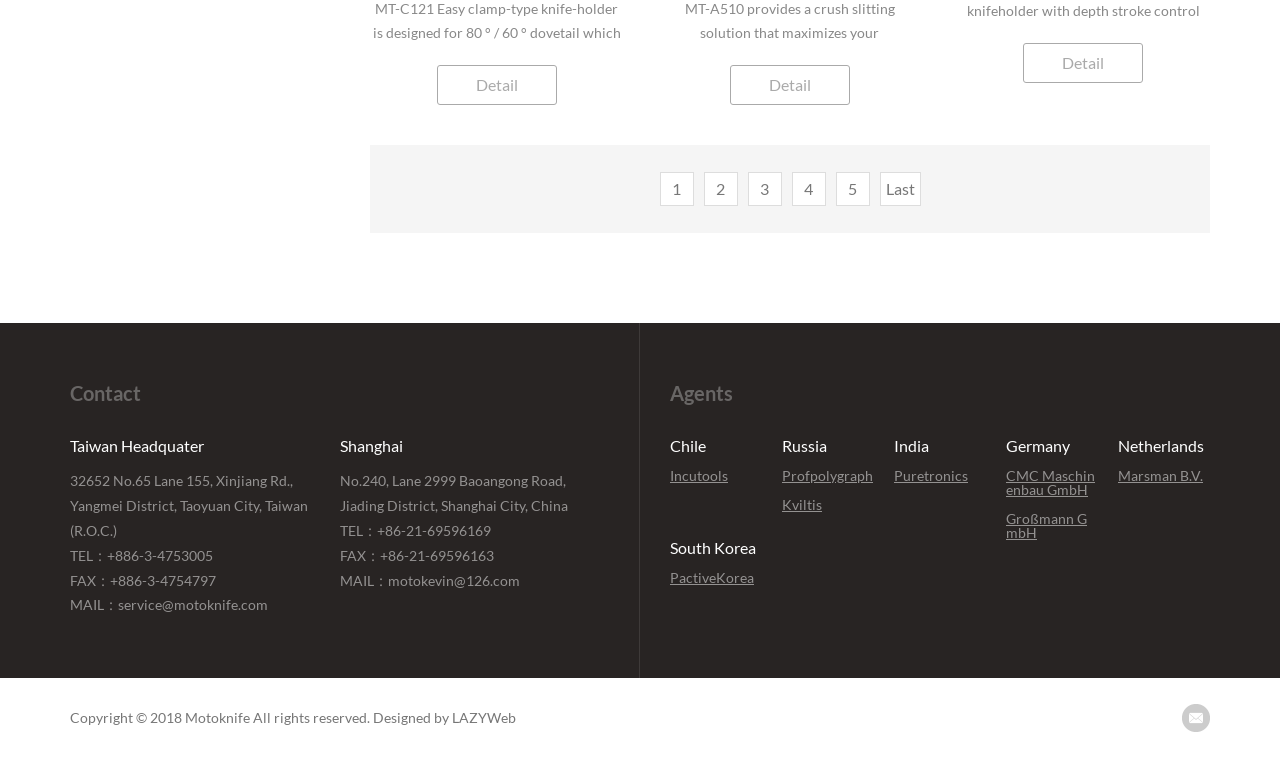Pinpoint the bounding box coordinates of the element to be clicked to execute the instruction: "Click the '2' link".

[0.55, 0.227, 0.576, 0.272]